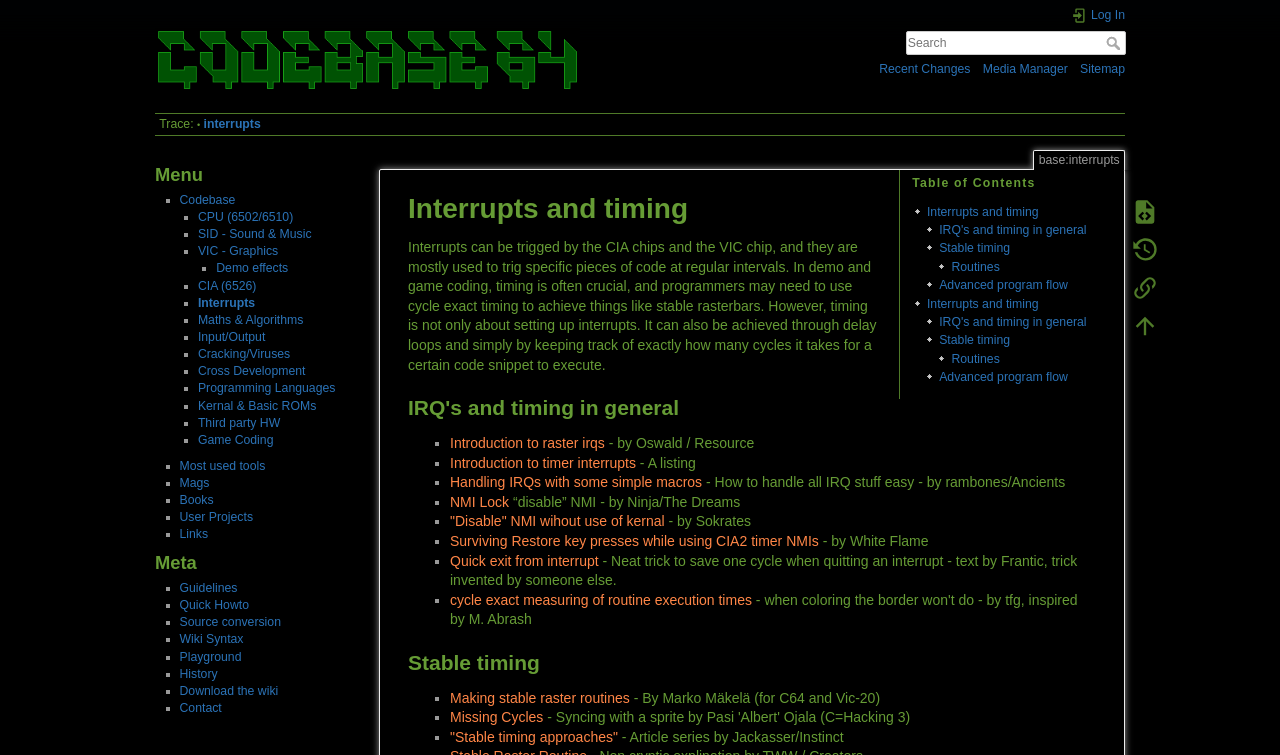Specify the bounding box coordinates of the element's region that should be clicked to achieve the following instruction: "View recent changes". The bounding box coordinates consist of four float numbers between 0 and 1, in the format [left, top, right, bottom].

[0.687, 0.083, 0.758, 0.101]